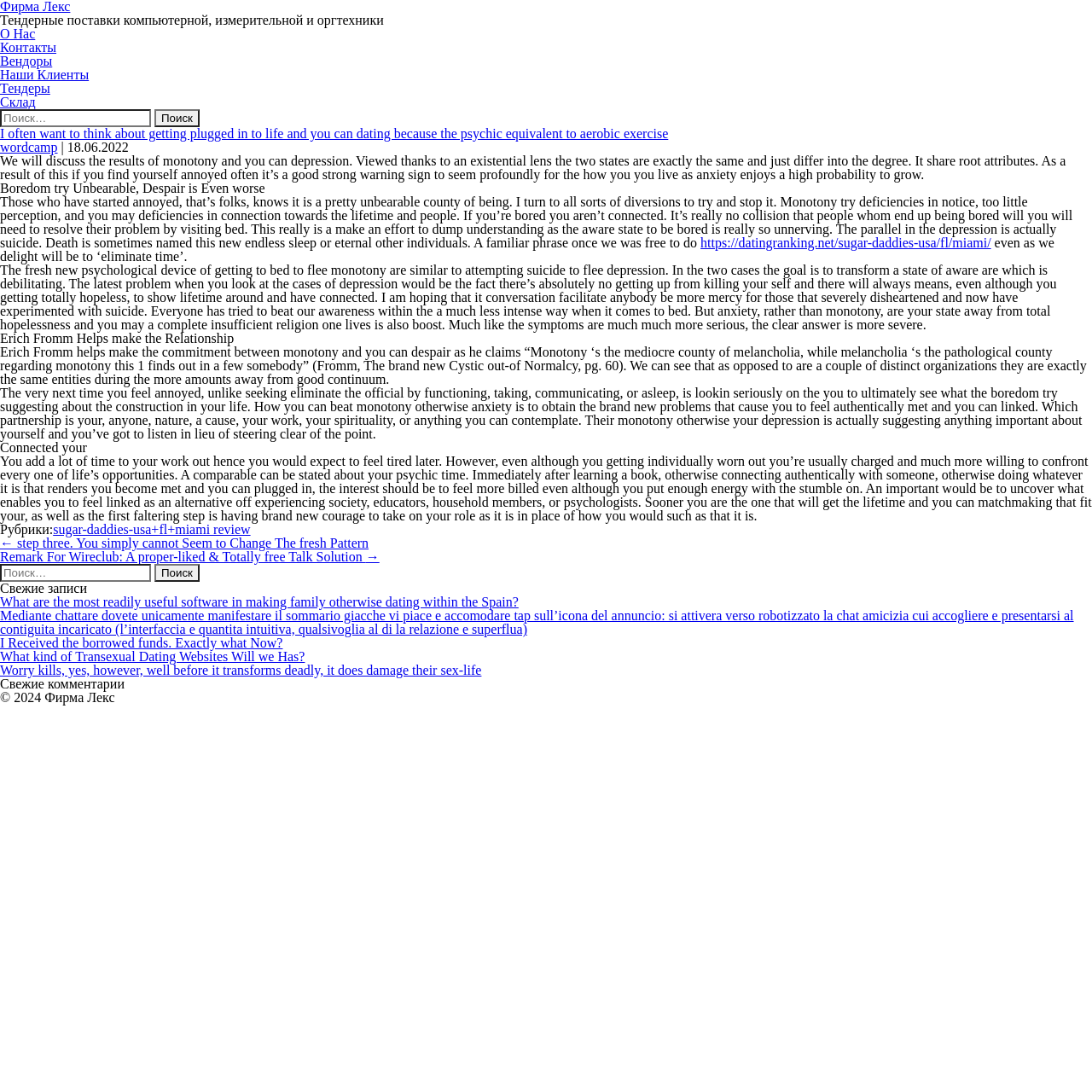What is the author's suggestion to overcome boredom?
Answer the question with just one word or phrase using the image.

Find what makes you feel authentically met and connected